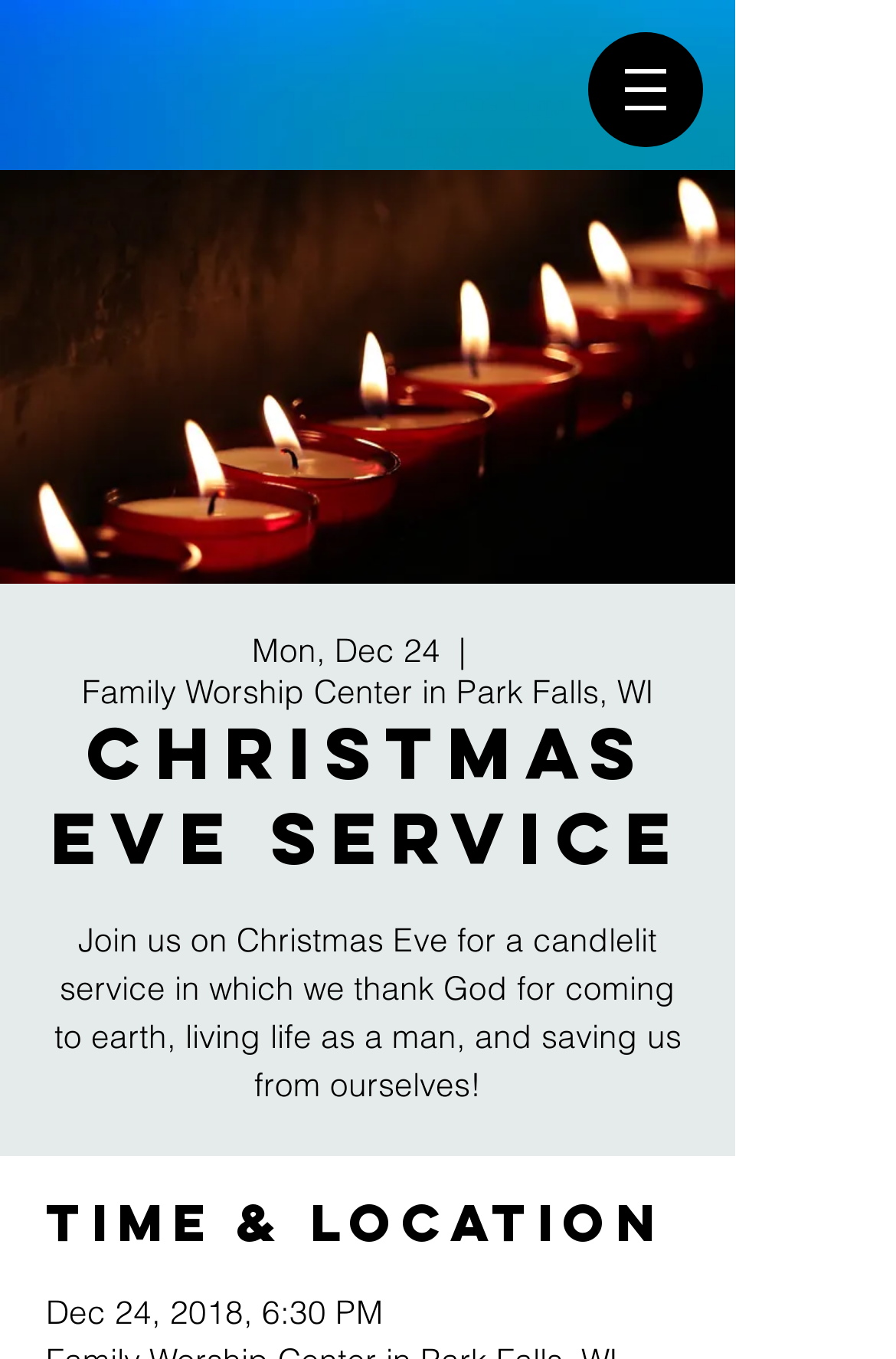What is the name of the church hosting the Christmas Eve service?
Please provide a single word or phrase answer based on the image.

Family Worship Center